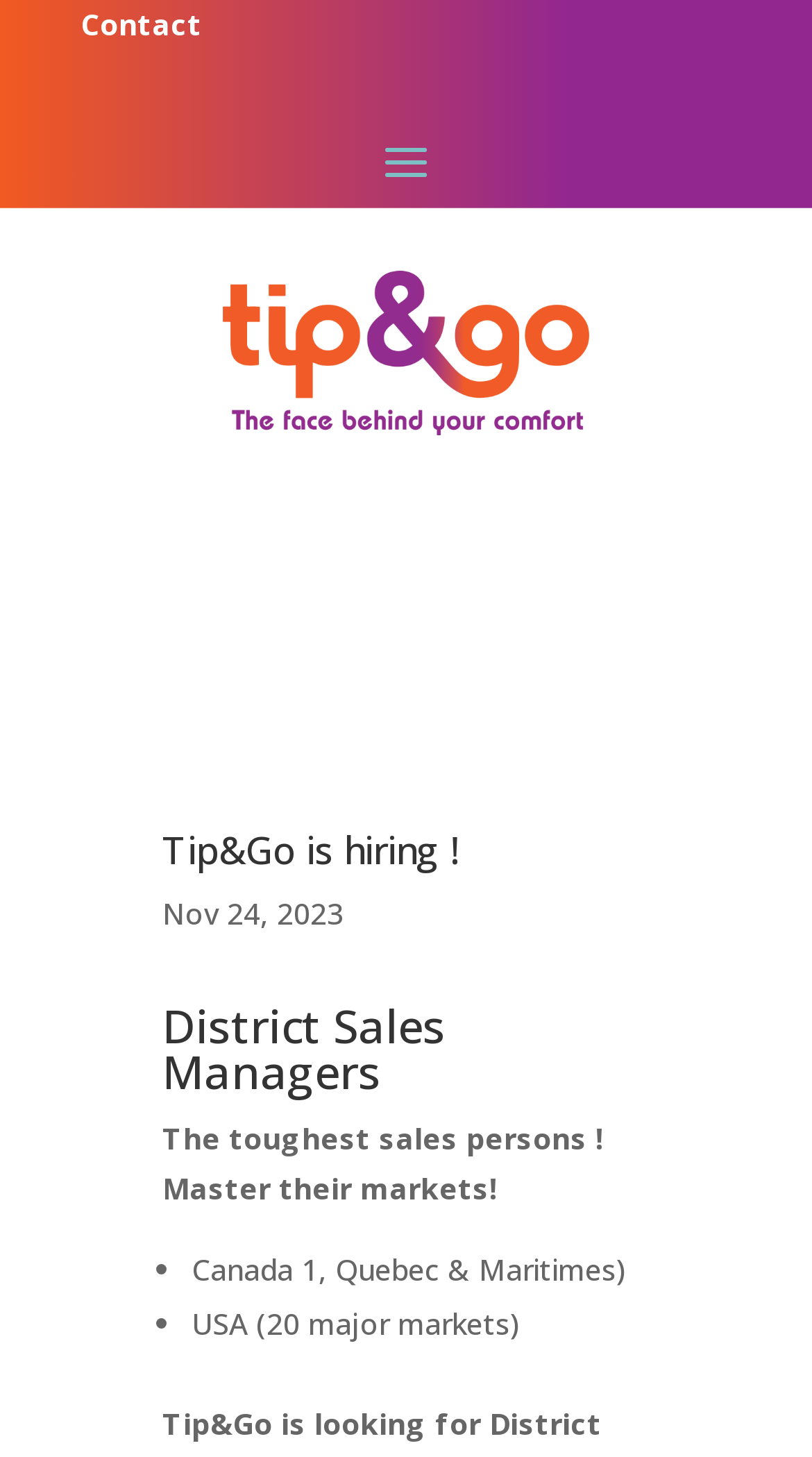Respond with a single word or short phrase to the following question: 
What is the date mentioned on the webpage?

Nov 24, 2023